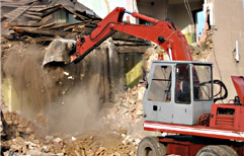What is scattered across the ground?
Please provide a single word or phrase in response based on the screenshot.

Rubble and debris